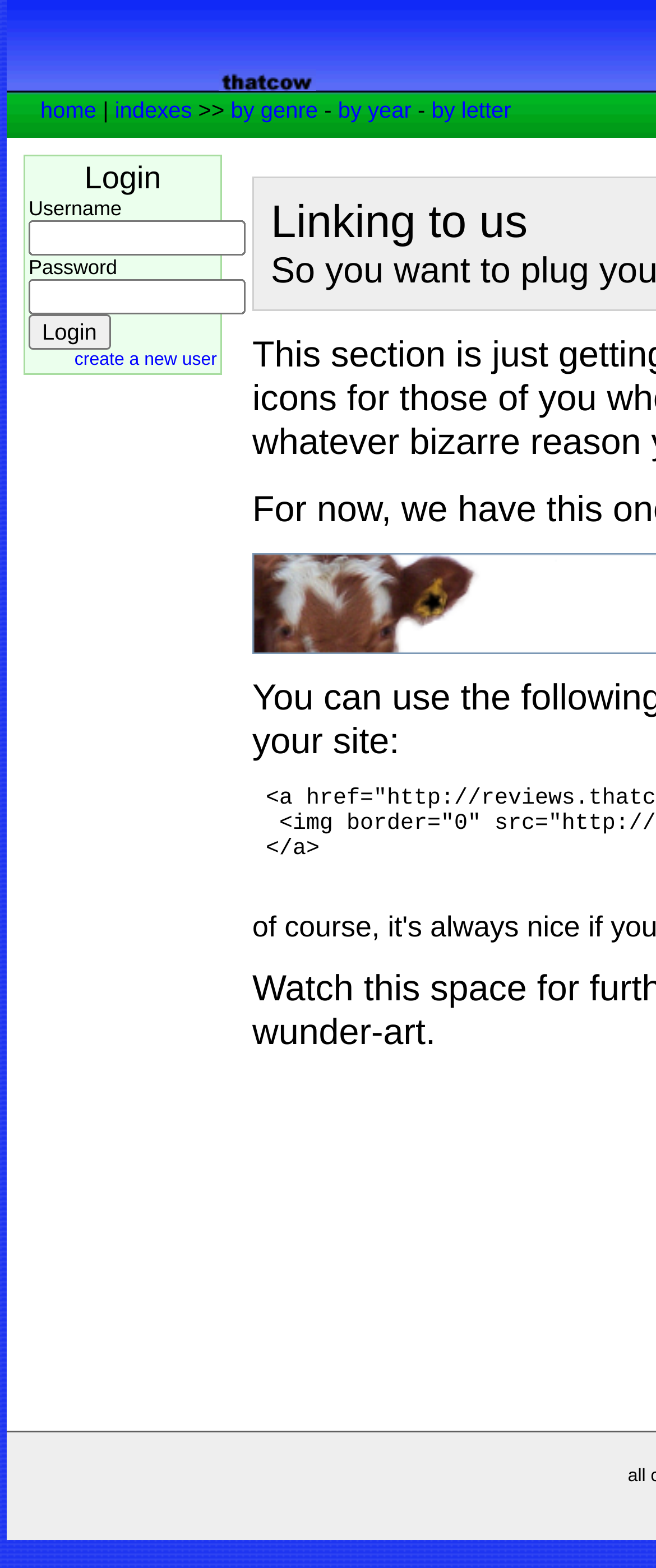Provide the bounding box coordinates of the section that needs to be clicked to accomplish the following instruction: "click home."

[0.062, 0.062, 0.147, 0.078]